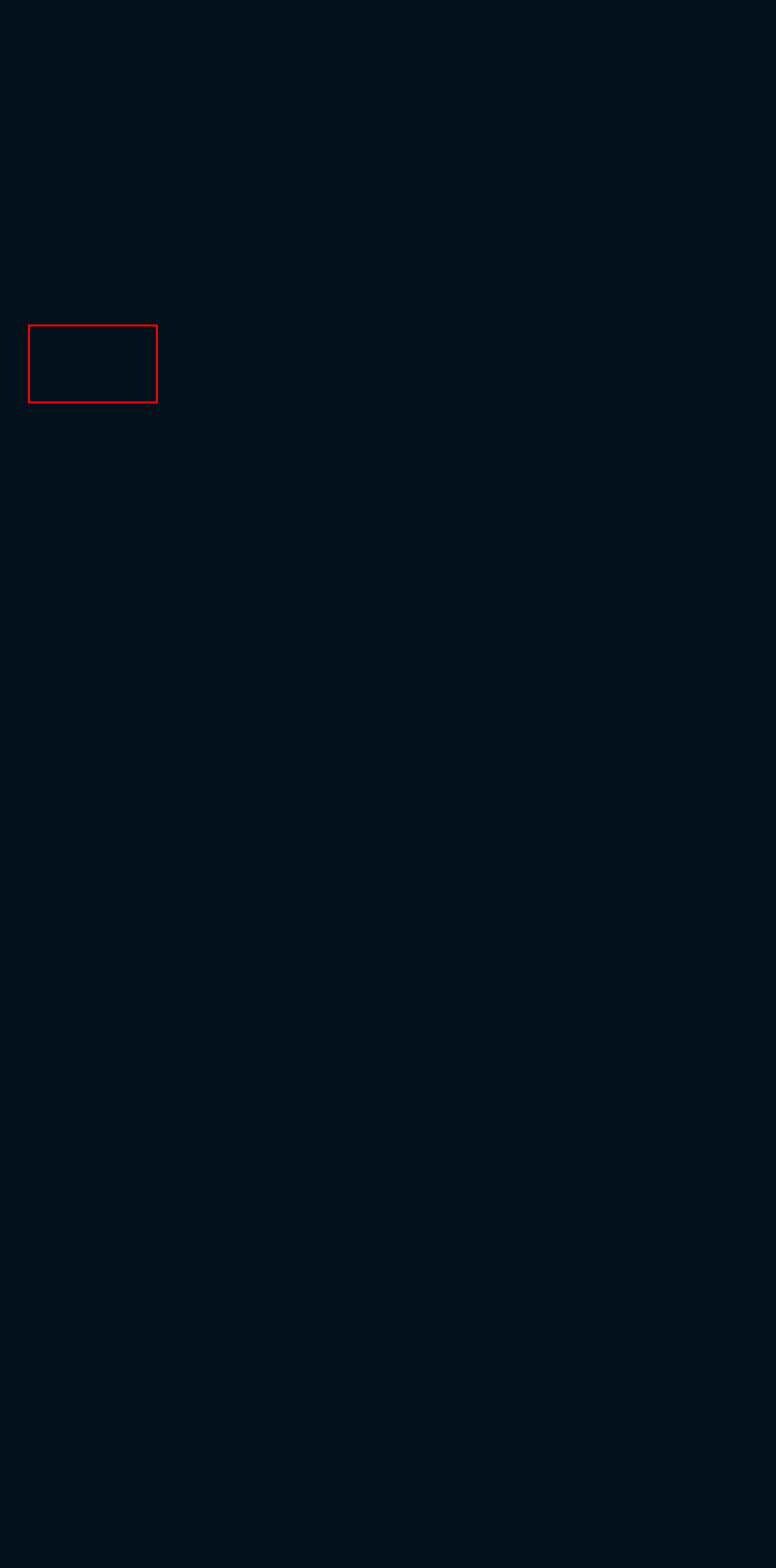View the screenshot of the webpage containing a red bounding box around a UI element. Select the most fitting webpage description for the new page shown after the element in the red bounding box is clicked. Here are the candidates:
A. Understanding the effects of CBD on Social Anxiety
B. Threefoot Wellness
C. How to Become a Medical Cannabis Patient in Mississippi
D. Contact Us | How to Connect with Three Foot Wellness
E. Does CBD Really Work?
F. Three Foot Dispensary | Medical Cannabis in Meridian, MS
G. About Threefoot Wellness
H. Premium Medical Cannabis Products at Three Foot Dispensary

H